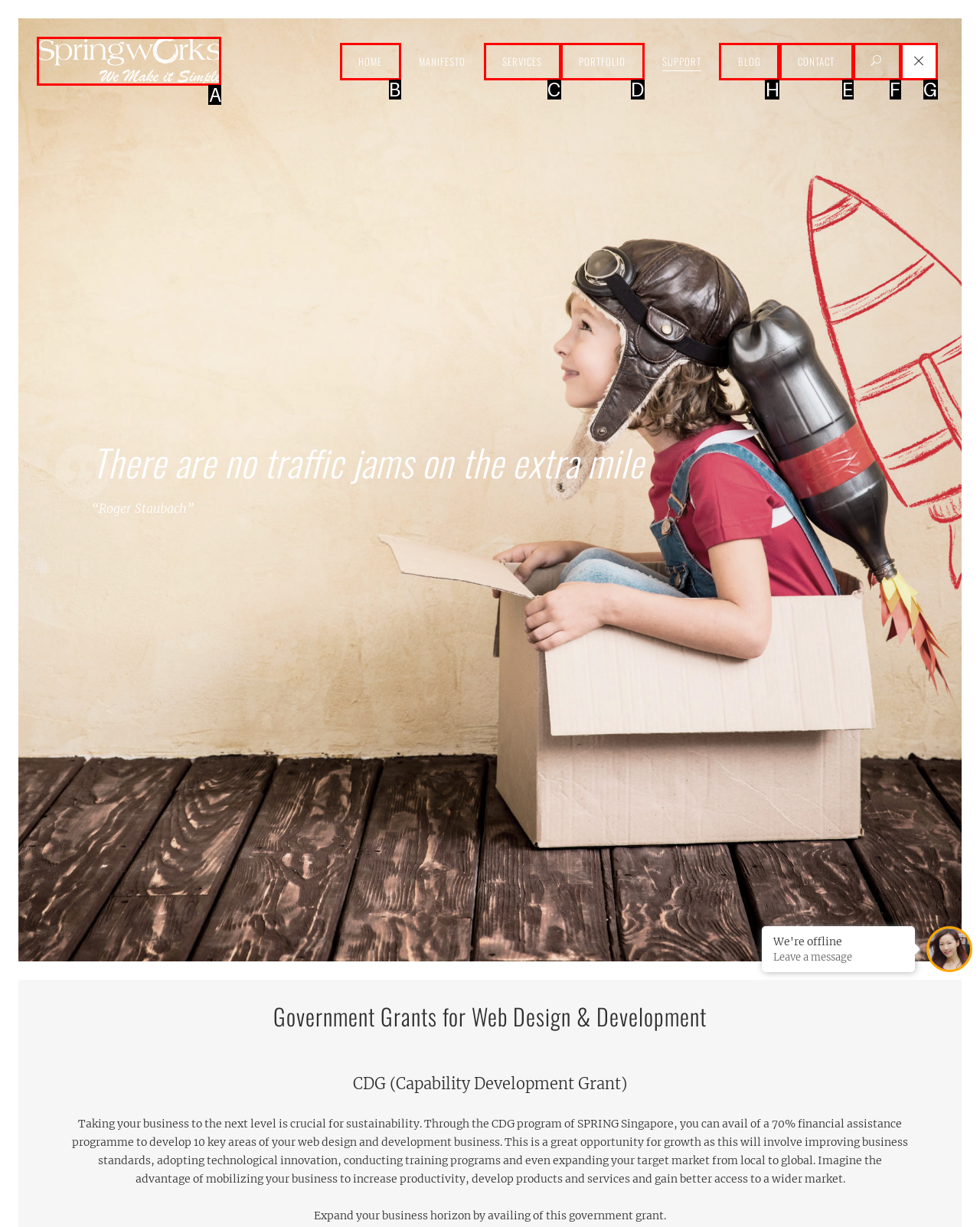Which letter corresponds to the correct option to complete the task: Visit the blog?
Answer with the letter of the chosen UI element.

H